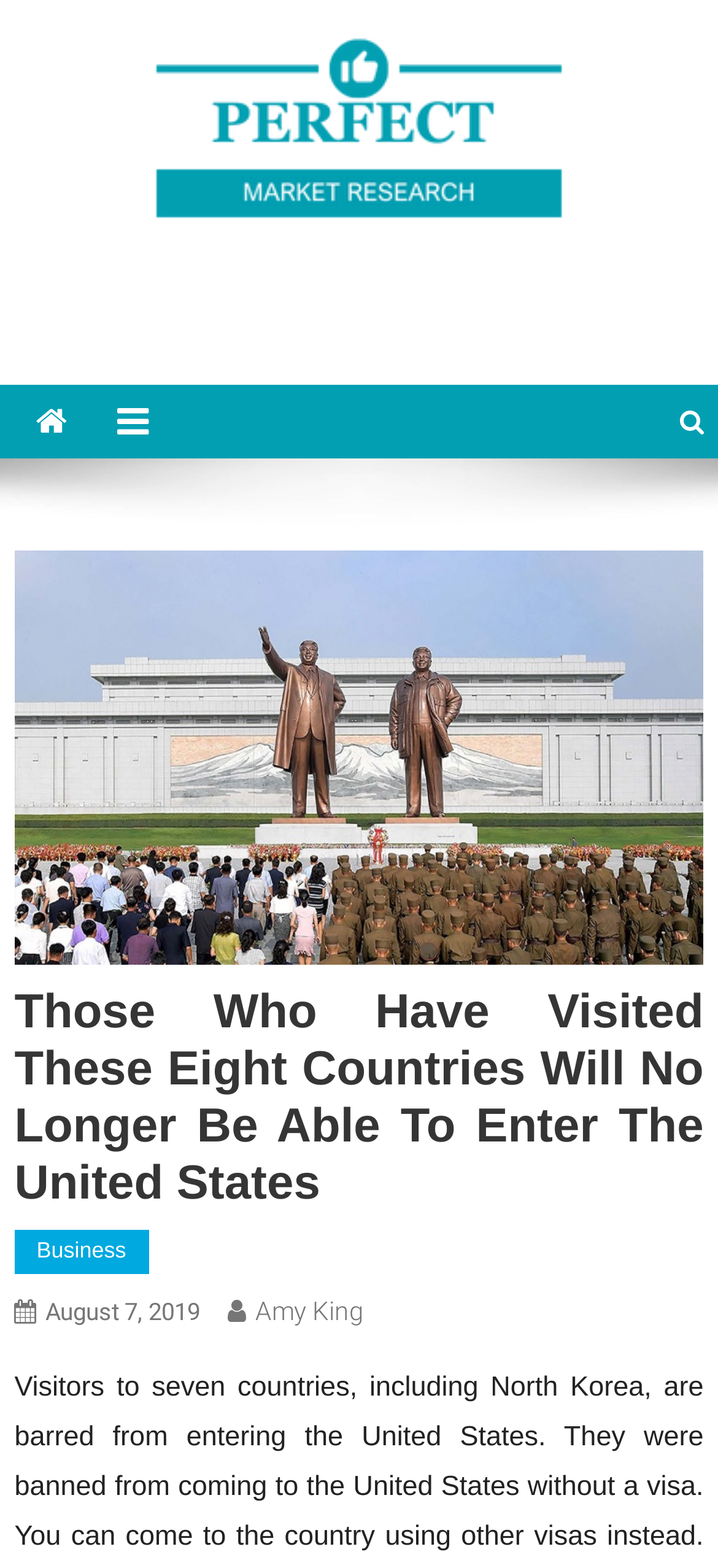Please answer the following query using a single word or phrase: 
How many social media links are present?

3